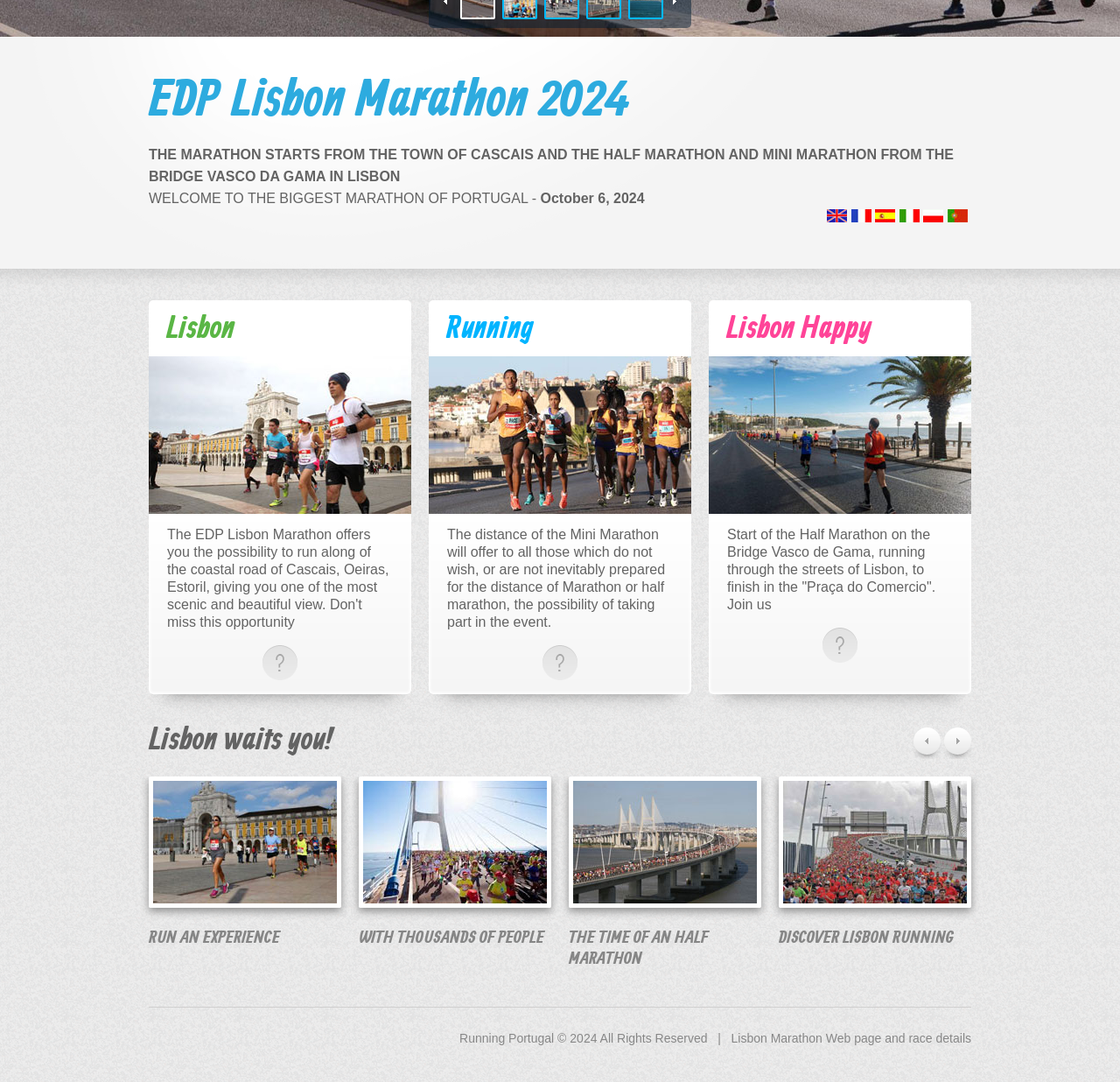Determine the bounding box coordinates for the HTML element mentioned in the following description: "Discover Lisbon running". The coordinates should be a list of four floats ranging from 0 to 1, represented as [left, top, right, bottom].

[0.695, 0.857, 0.852, 0.877]